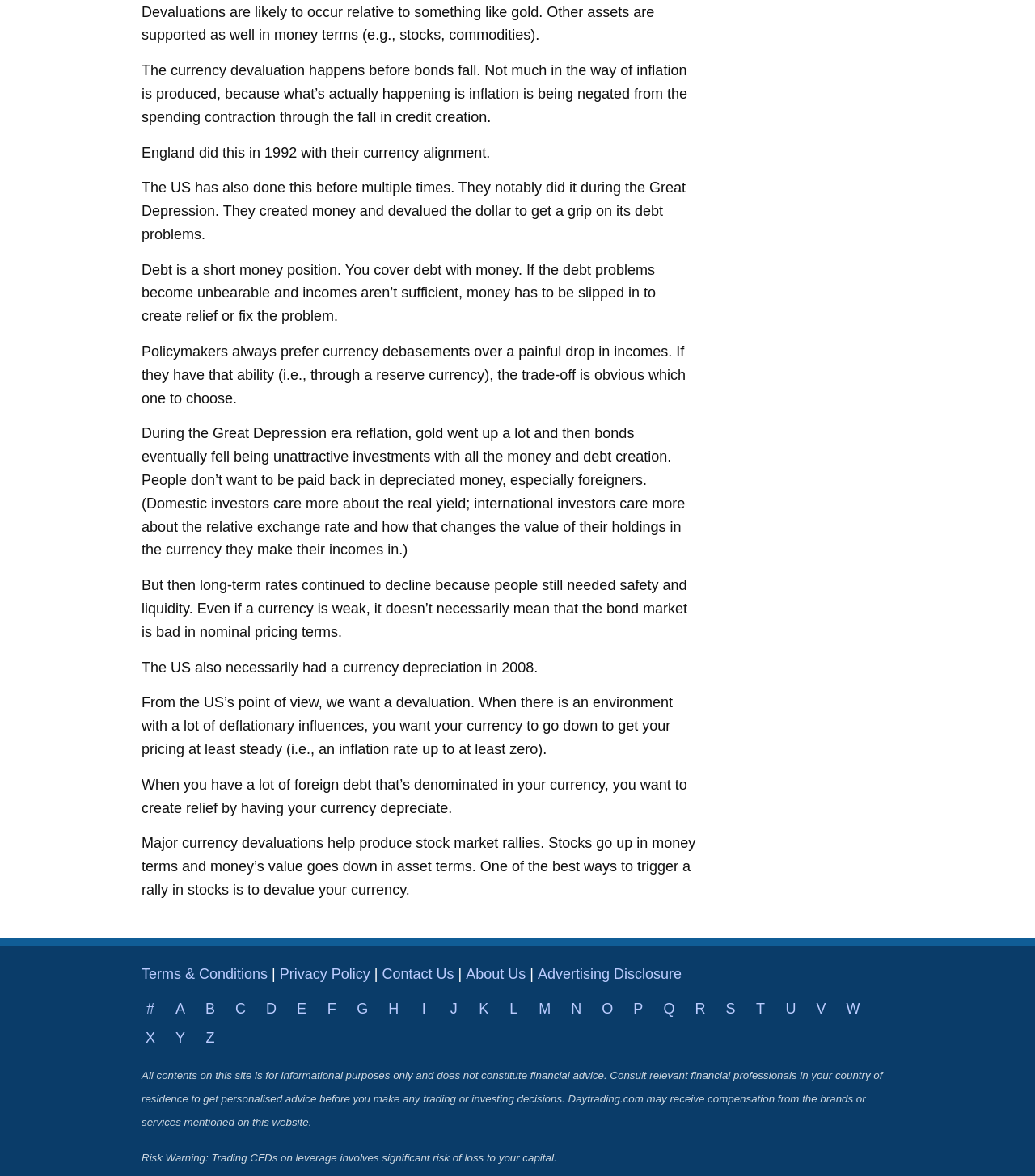Given the following UI element description: "Privacy Policy", find the bounding box coordinates in the webpage screenshot.

[0.27, 0.821, 0.358, 0.835]